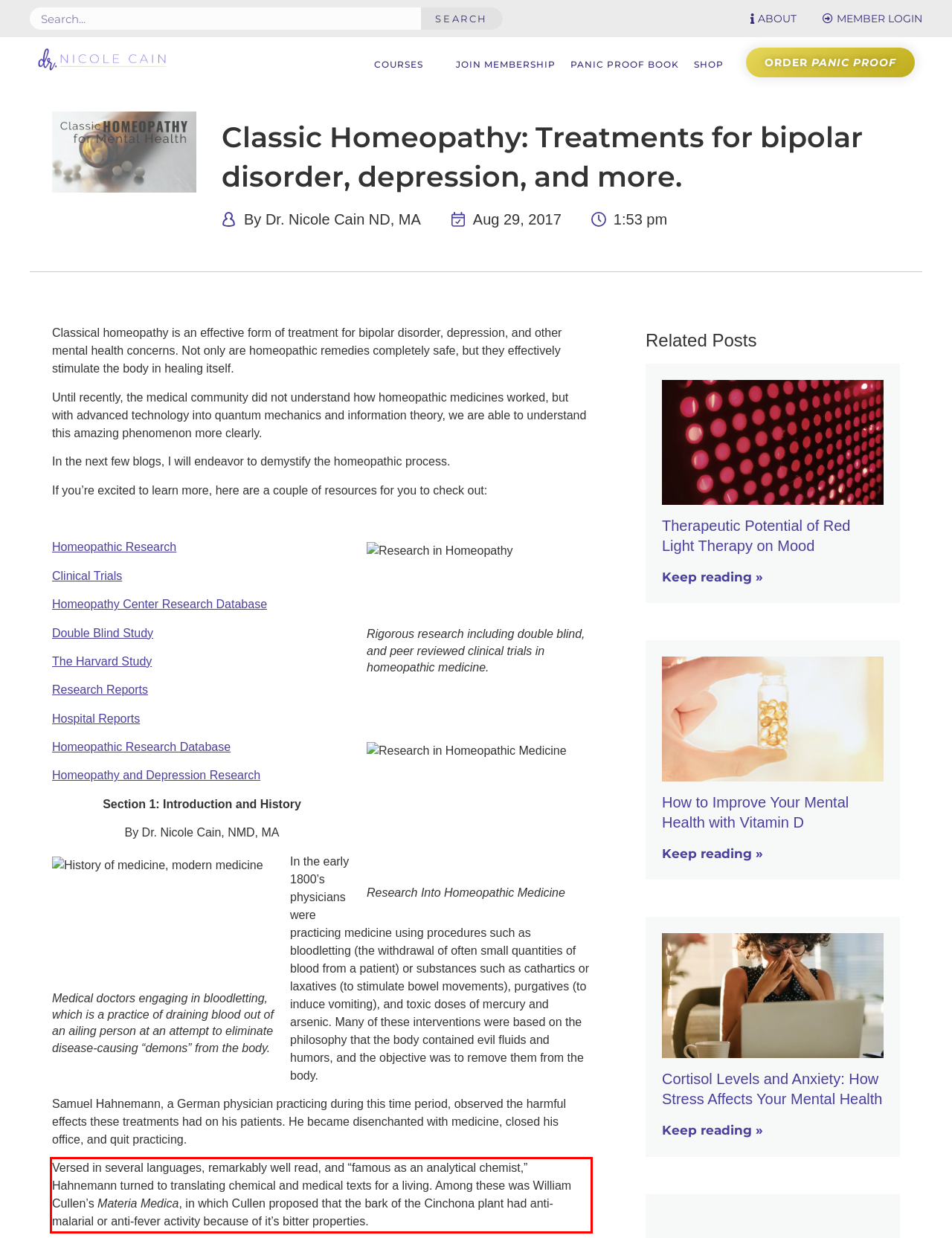Identify and transcribe the text content enclosed by the red bounding box in the given screenshot.

Versed in several languages, remarkably well read, and “famous as an analytical chemist,” Hahnemann turned to translating chemical and medical texts for a living. Among these was William Cullen’s Materia Medica, in which Cullen proposed that the bark of the Cinchona plant had anti-malarial or anti-fever activity because of it’s bitter properties.